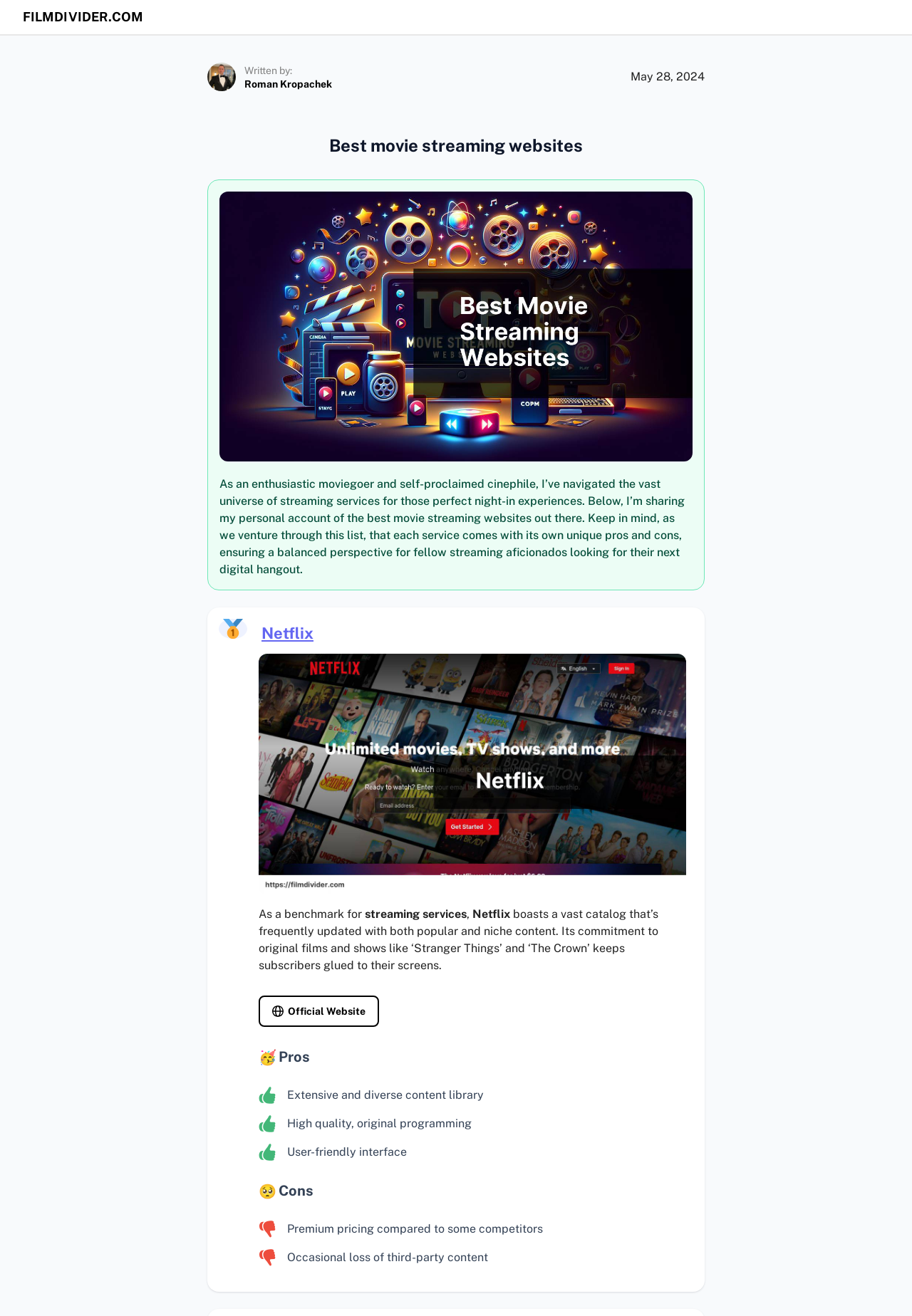Answer the question with a single word or phrase: 
What is the first movie streaming website mentioned?

Netflix